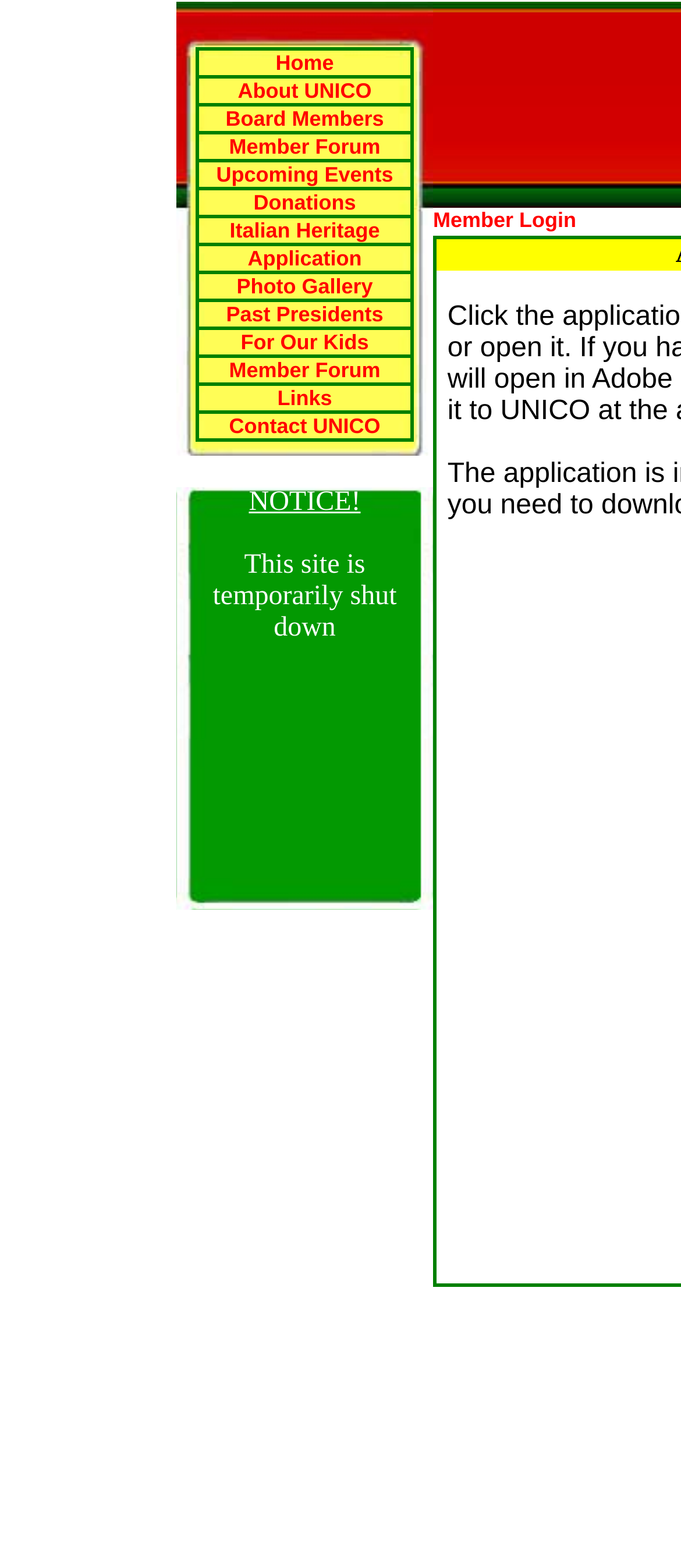Please determine the bounding box coordinates for the UI element described here. Use the format (top-left x, top-left y, bottom-right x, bottom-right y) with values bounded between 0 and 1: For Our Kids

[0.353, 0.21, 0.541, 0.226]